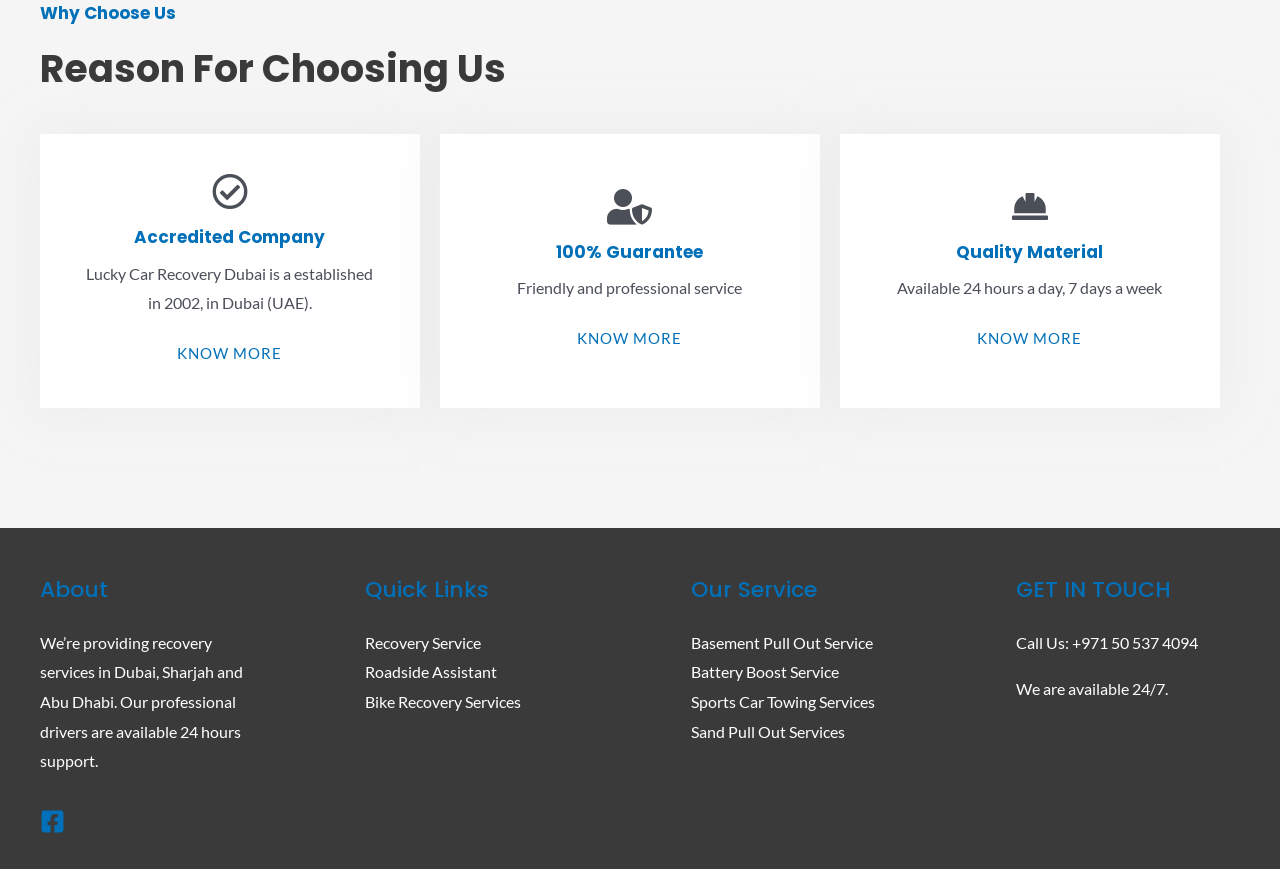What is the guarantee offered by the company?
Please provide a comprehensive answer based on the contents of the image.

The guarantee is mentioned in the heading element with ID 511, which says '100% Guarantee'. This is also supported by the StaticText element with ID 531, which says 'Friendly and professional service'.